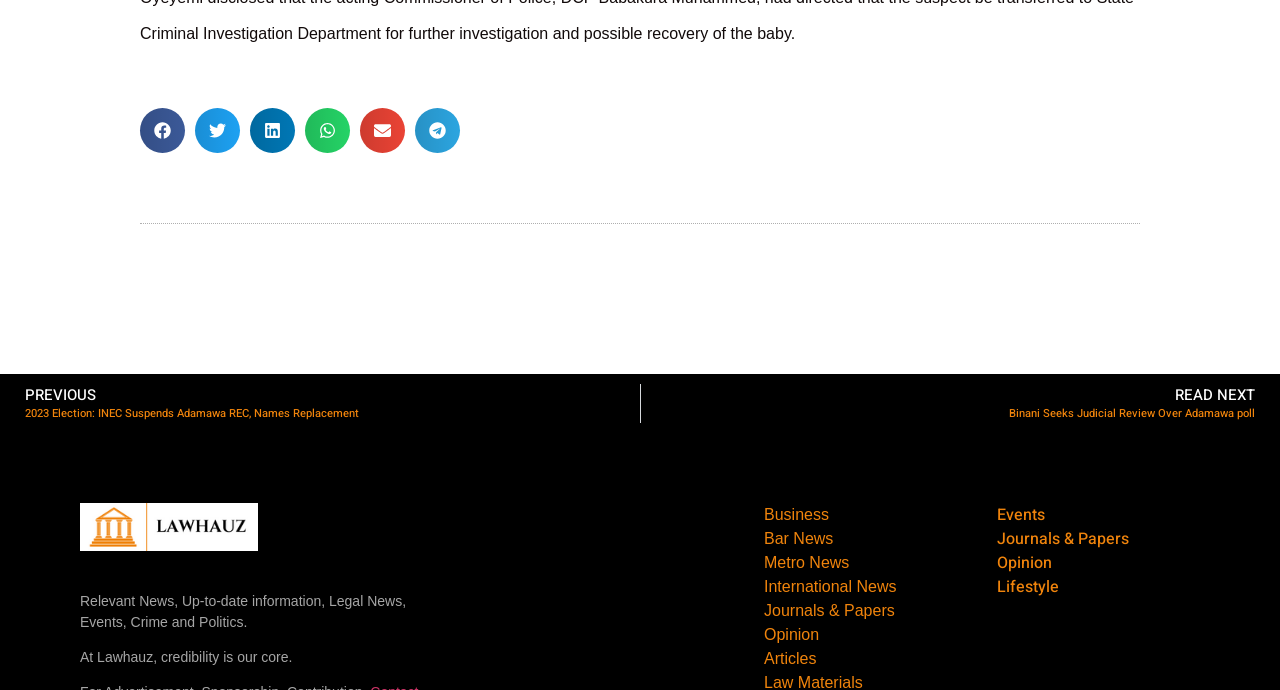What is the relationship between the links on the left and right sides?
Could you please answer the question thoroughly and with as much detail as possible?

The links on the left and right sides of the webpage appear to have the same categories, such as Journals & Papers and Opinion. This suggests that the website may be providing multiple ways to access the same information or categories of news.